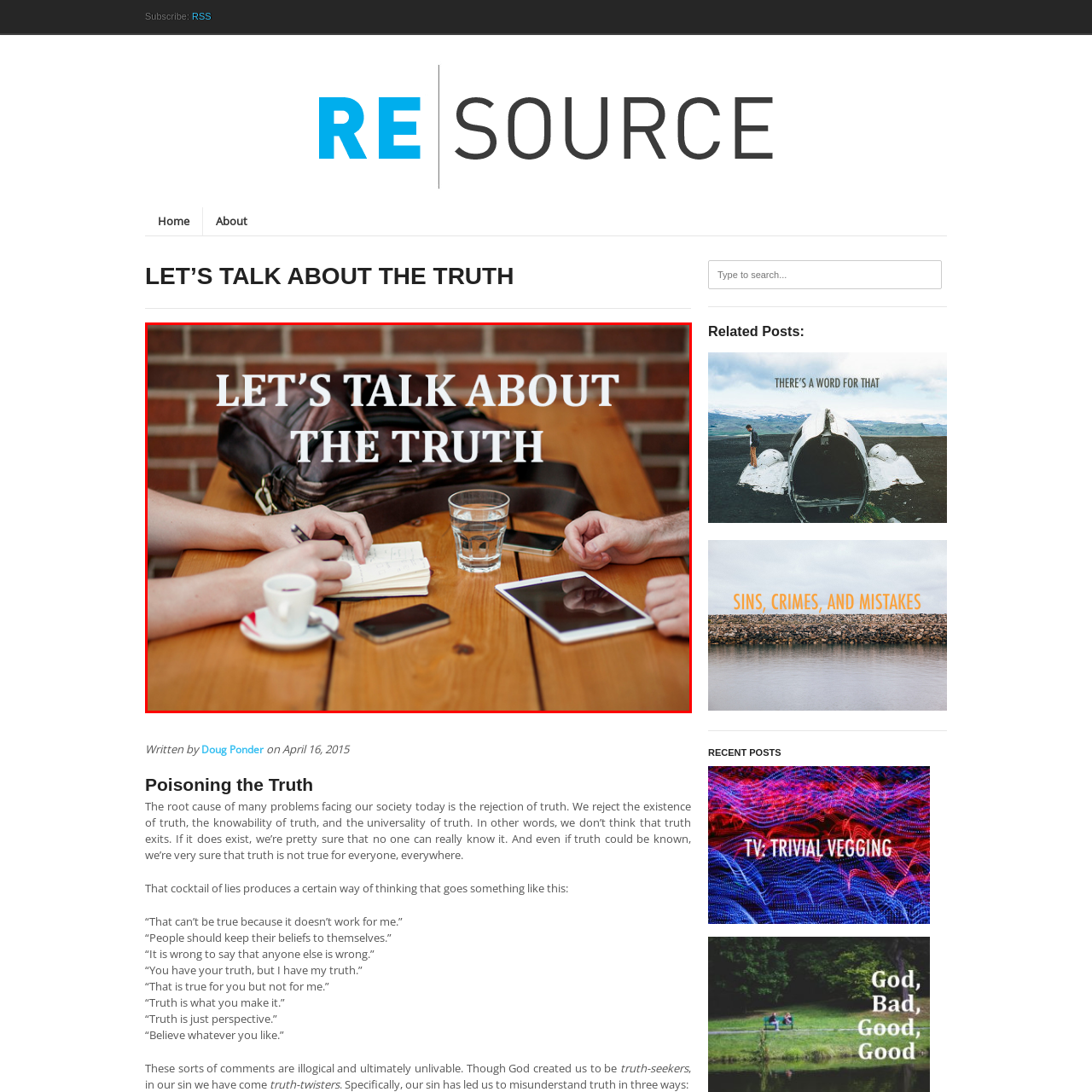Direct your attention to the image enclosed by the red boundary, Is there a person taking notes in the image? 
Answer concisely using a single word or phrase.

Yes